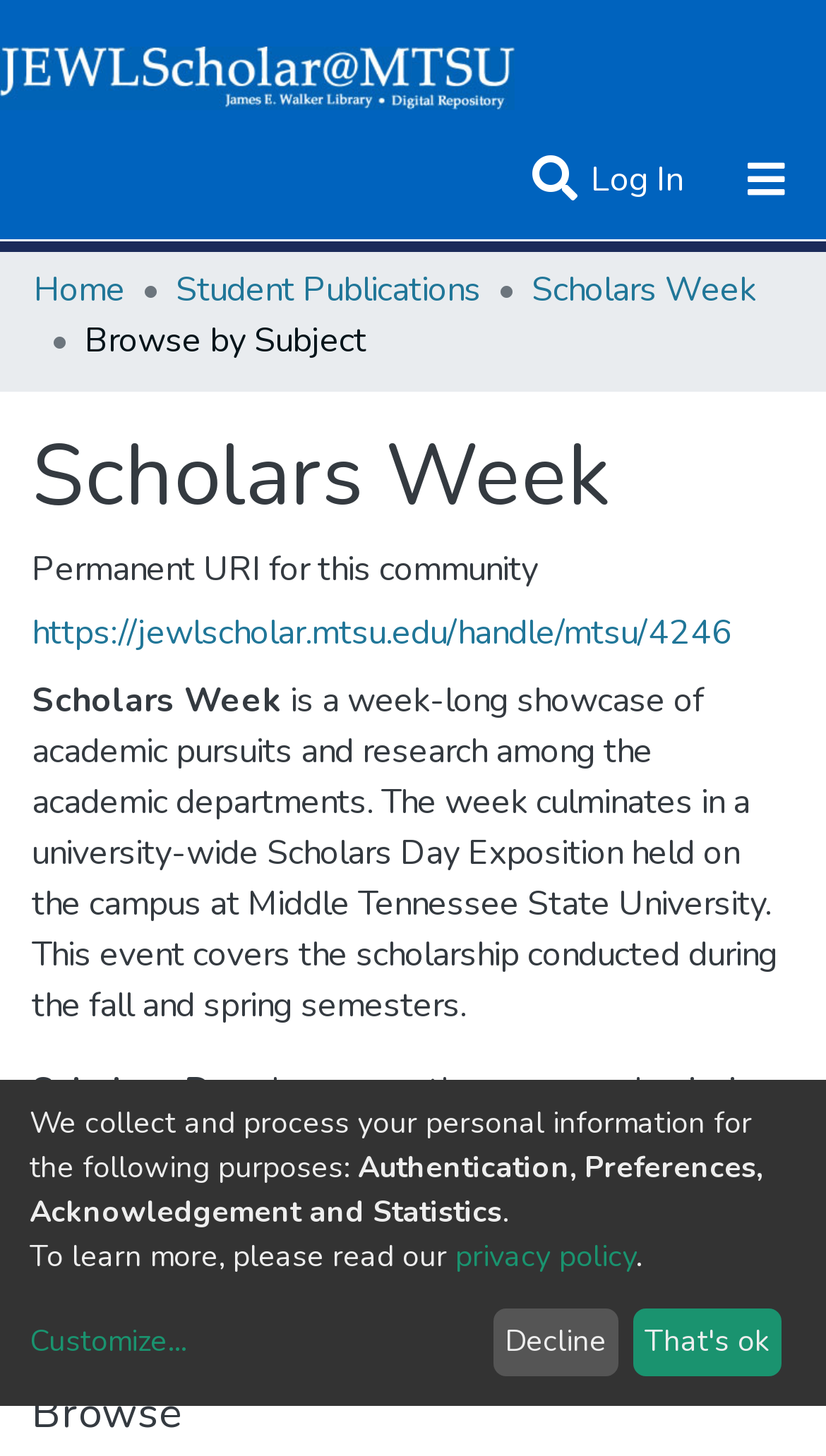Please specify the bounding box coordinates of the clickable region necessary for completing the following instruction: "Search for something". The coordinates must consist of four float numbers between 0 and 1, i.e., [left, top, right, bottom].

[0.637, 0.106, 0.705, 0.141]